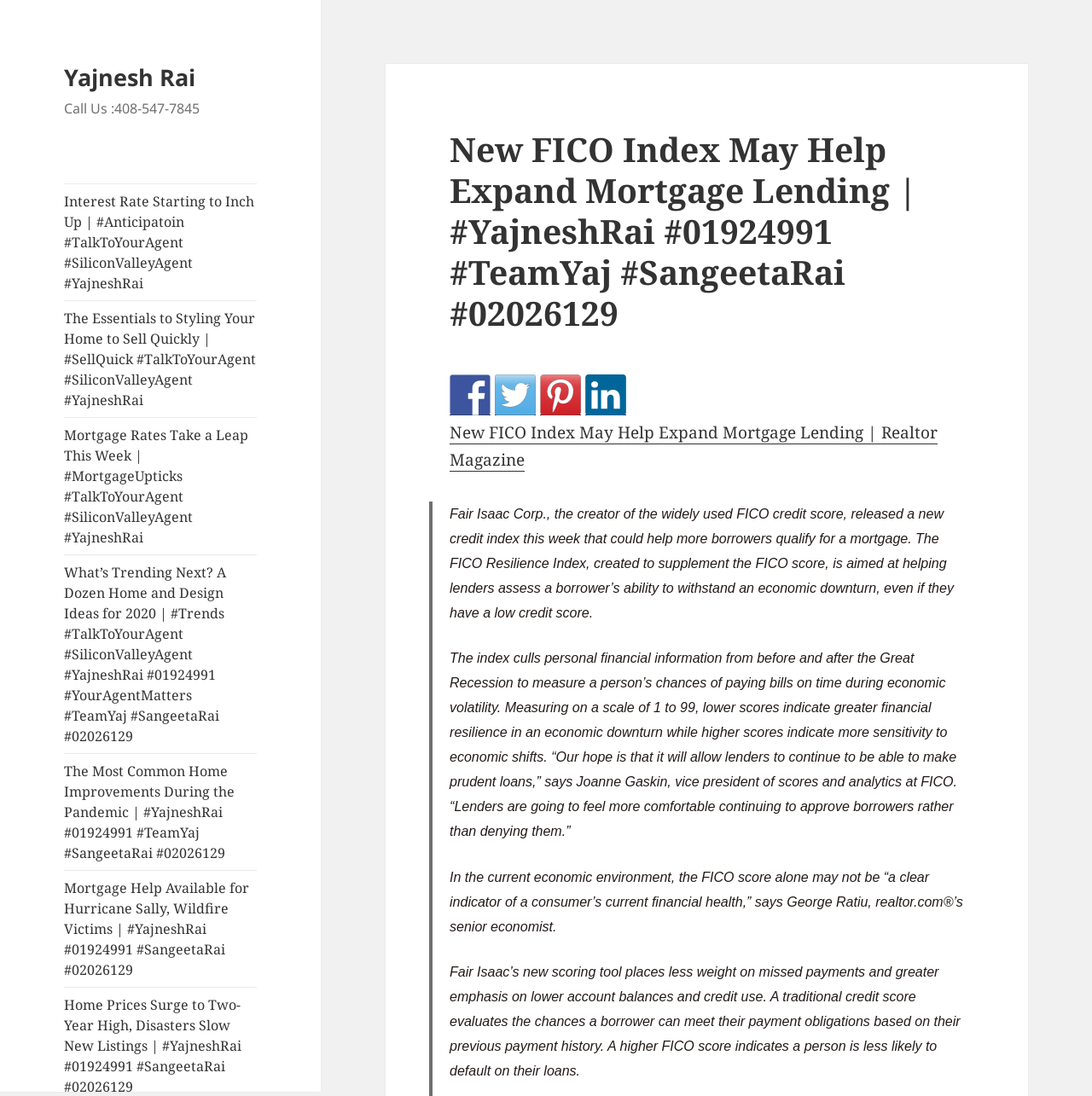Please determine the bounding box coordinates of the element's region to click in order to carry out the following instruction: "Explore the PROJECTS section". The coordinates should be four float numbers between 0 and 1, i.e., [left, top, right, bottom].

None